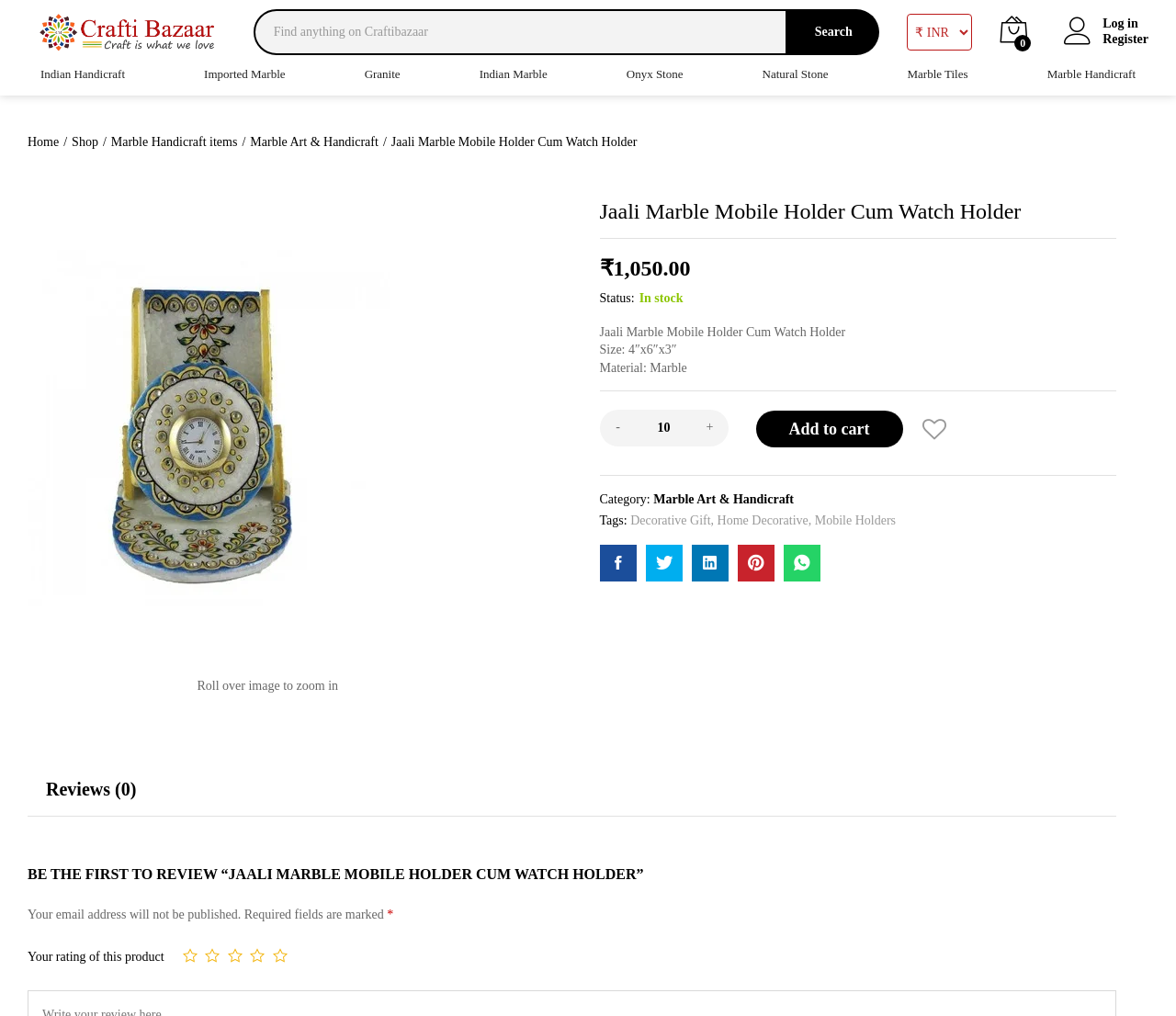Please provide a one-word or short phrase answer to the question:
What is the category of the Jaali Marble Mobile Holder?

Marble Art & Handicraft